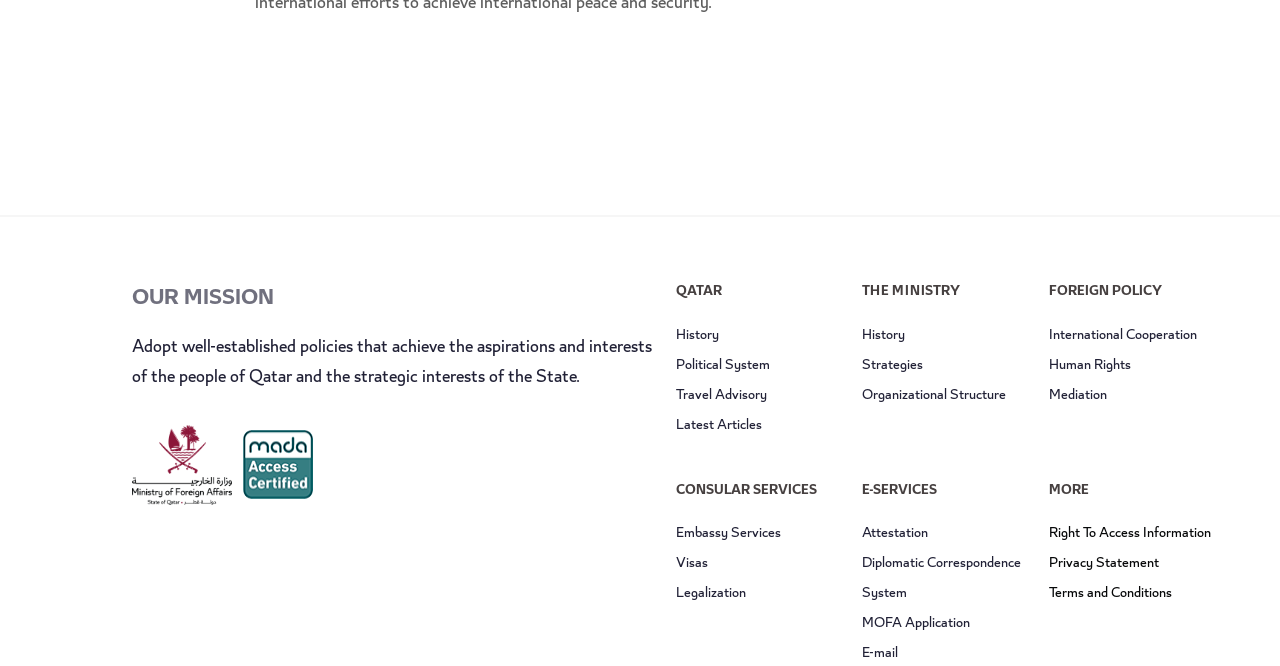What is the mission of the organization?
Deliver a detailed and extensive answer to the question.

The mission of the organization is stated in the StaticText element with the text 'Adopt well-established policies that achieve the aspirations and interests of the people of Qatar and the strategic interests of the State.'